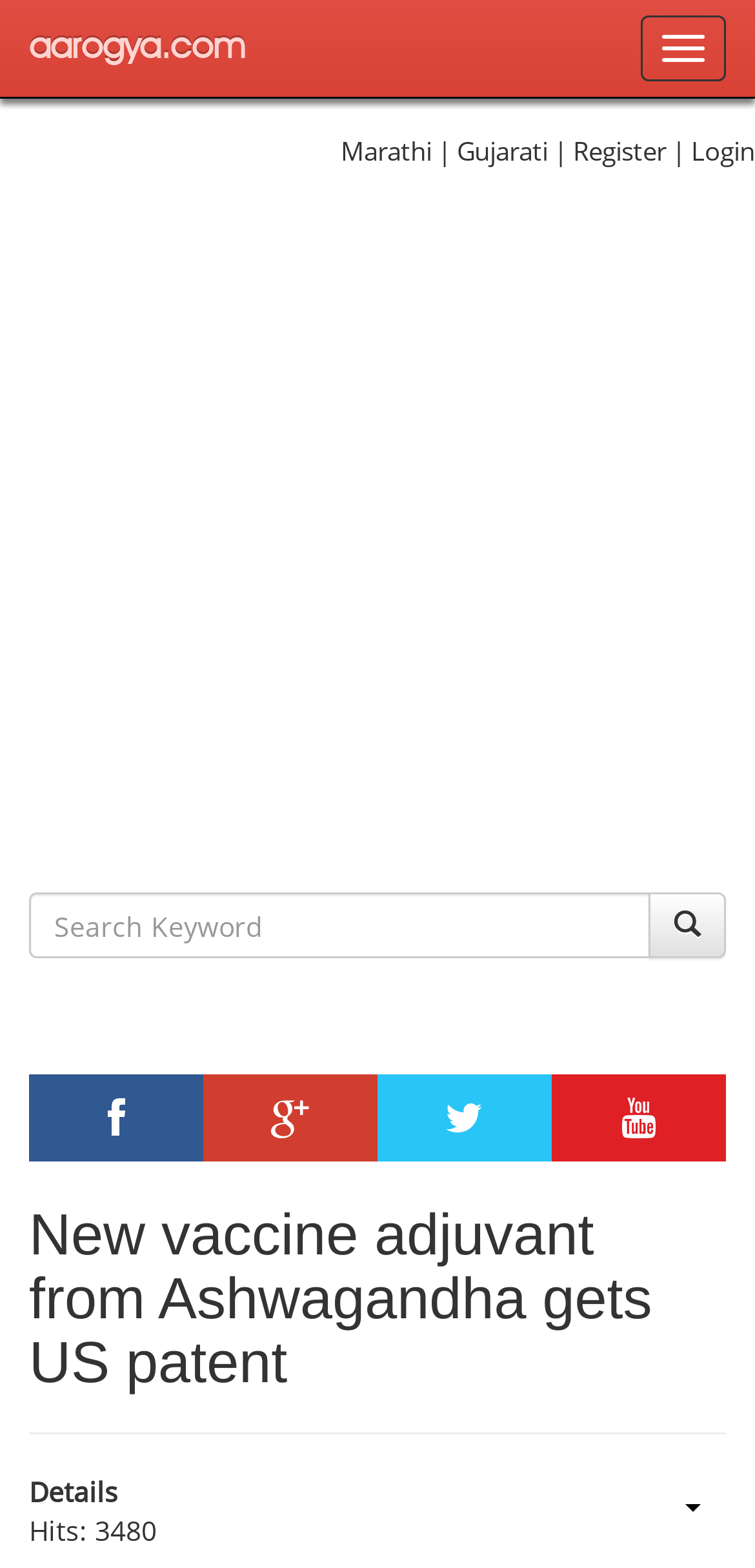Find the bounding box of the element with the following description: "name="searchword" placeholder="Search Keyword"". The coordinates must be four float numbers between 0 and 1, formatted as [left, top, right, bottom].

[0.038, 0.569, 0.862, 0.611]